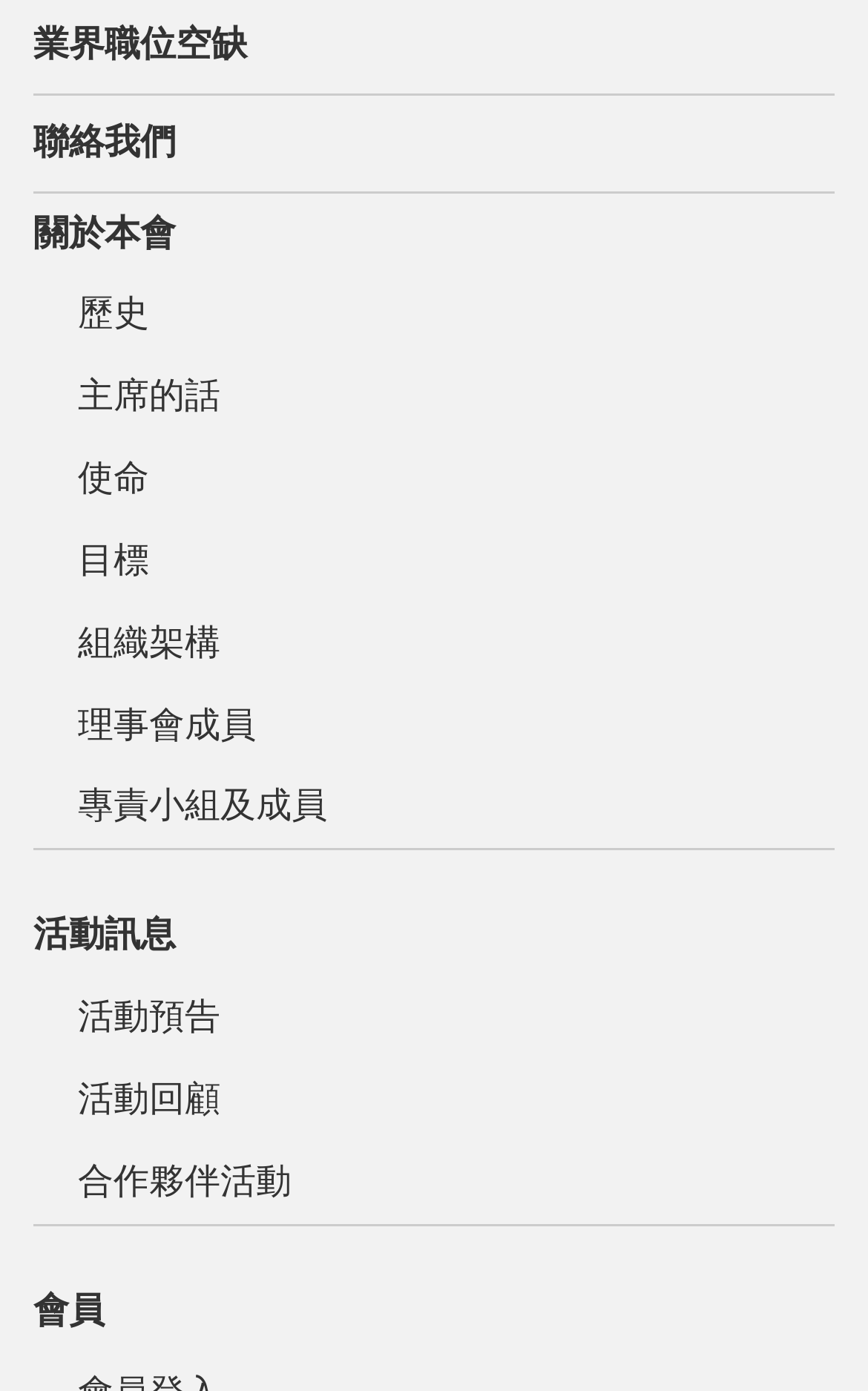Provide the bounding box coordinates of the UI element this sentence describes: "合作夥伴活動".

[0.038, 0.821, 0.962, 0.879]